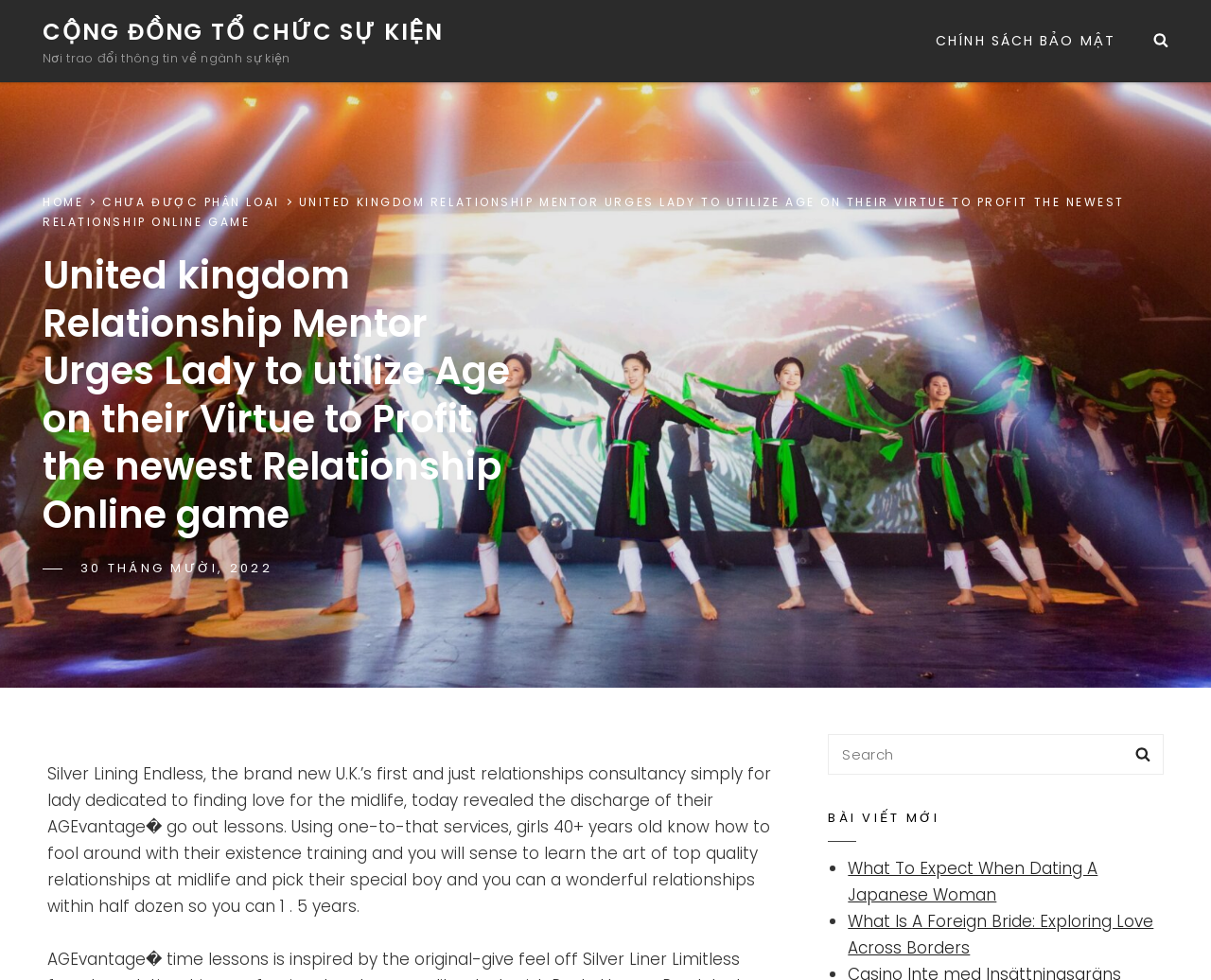Please answer the following question using a single word or phrase: What is the purpose of the AGEvantage program?

To help women find love